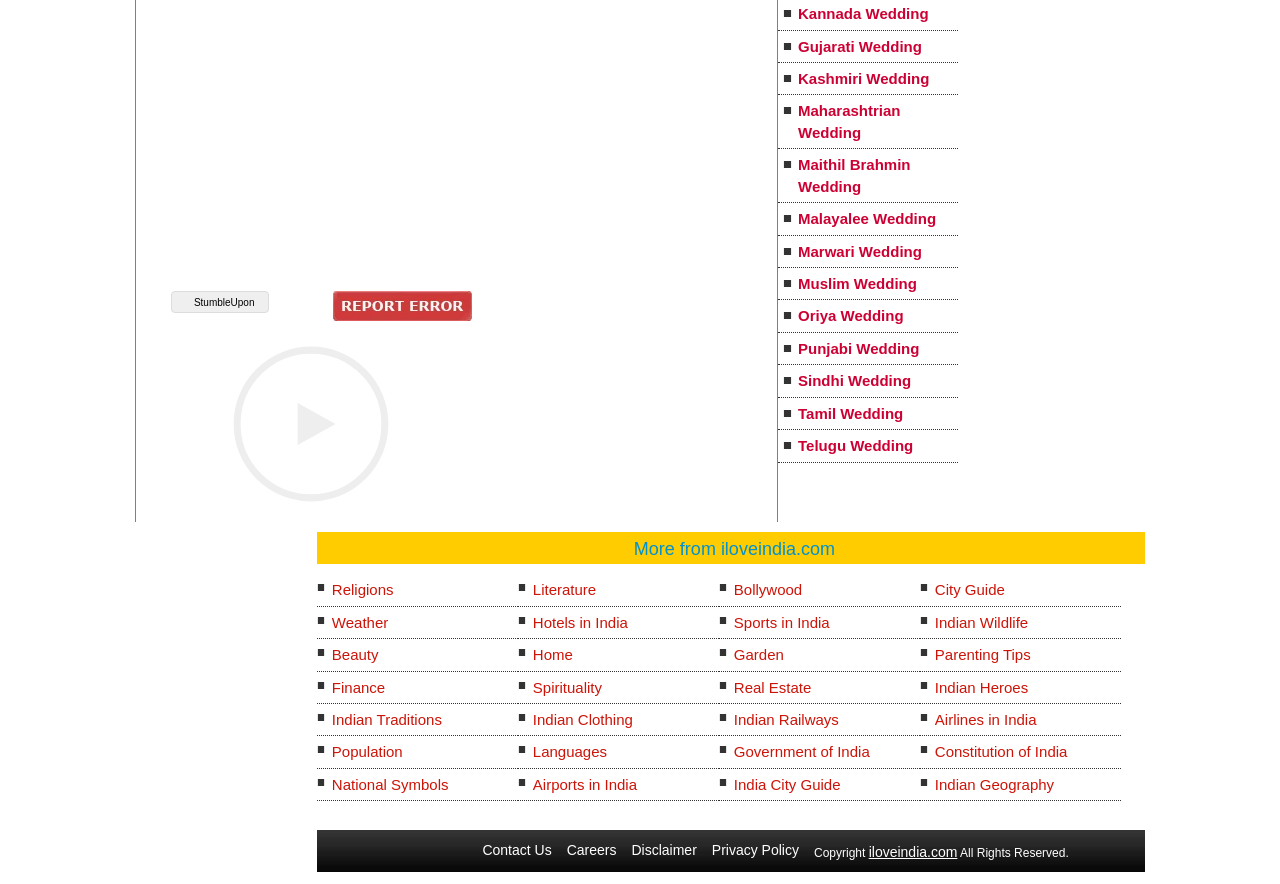Give a one-word or short phrase answer to this question: 
What is the category of links below 'More from iloveindia.com'?

General topics